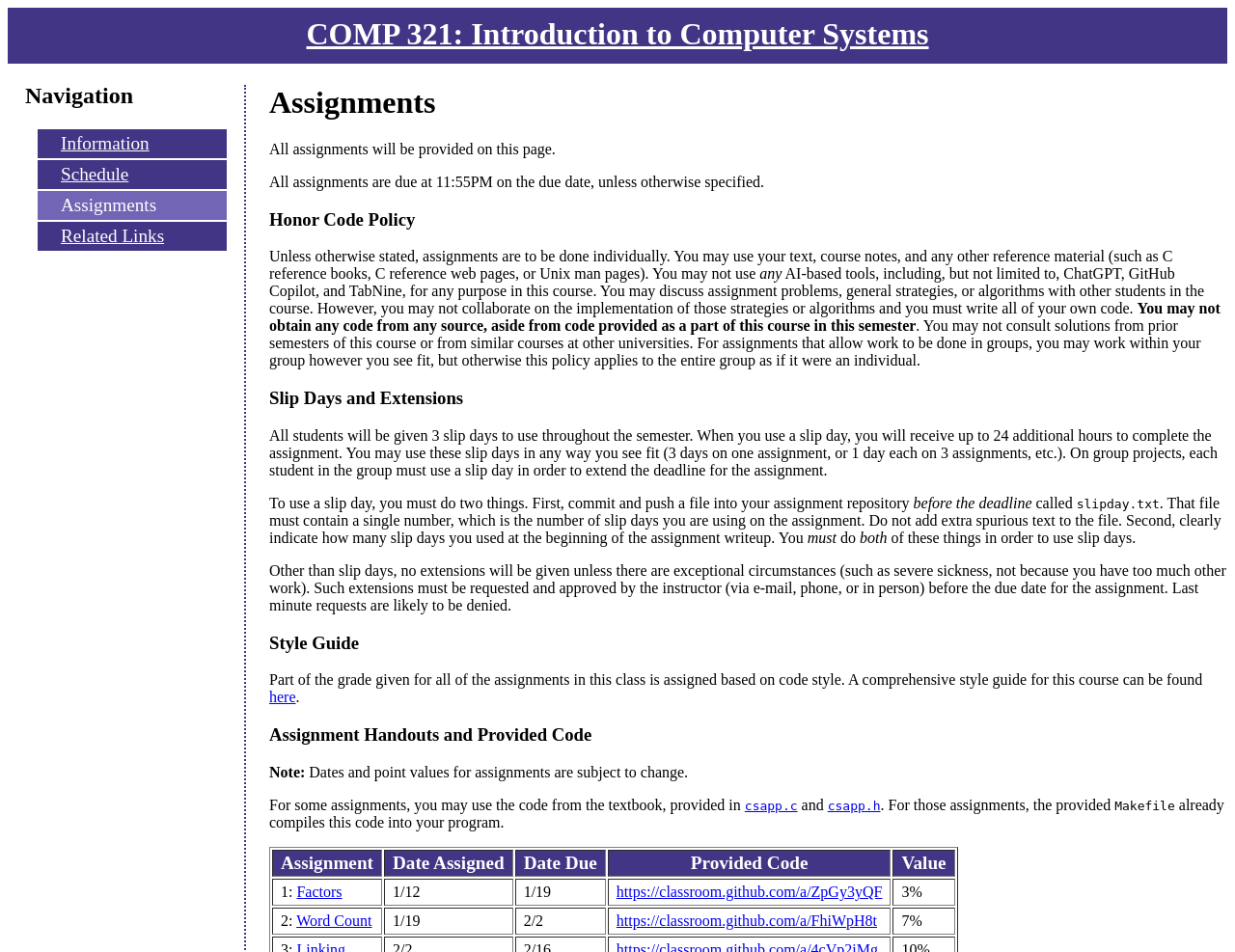Could you specify the bounding box coordinates for the clickable section to complete the following instruction: "view Assignment Handouts and Provided Code"?

[0.218, 0.761, 0.994, 0.783]